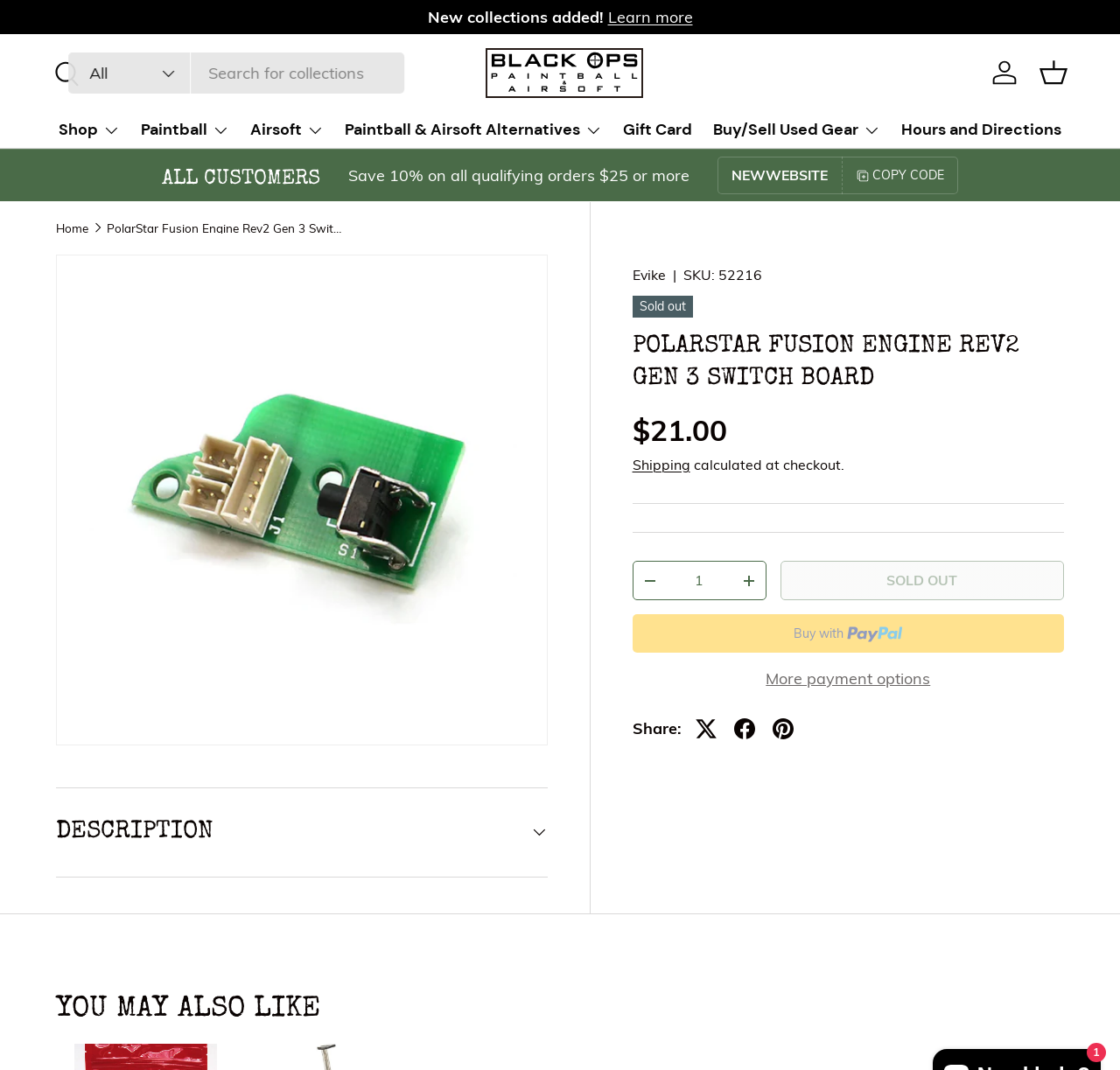What are the payment options available?
Using the information from the image, provide a comprehensive answer to the question.

I found the answer by looking at the button elements with the text 'Buy now with PayPal' and 'More payment options' which suggest that PayPal is one of the payment options and there are more options available.